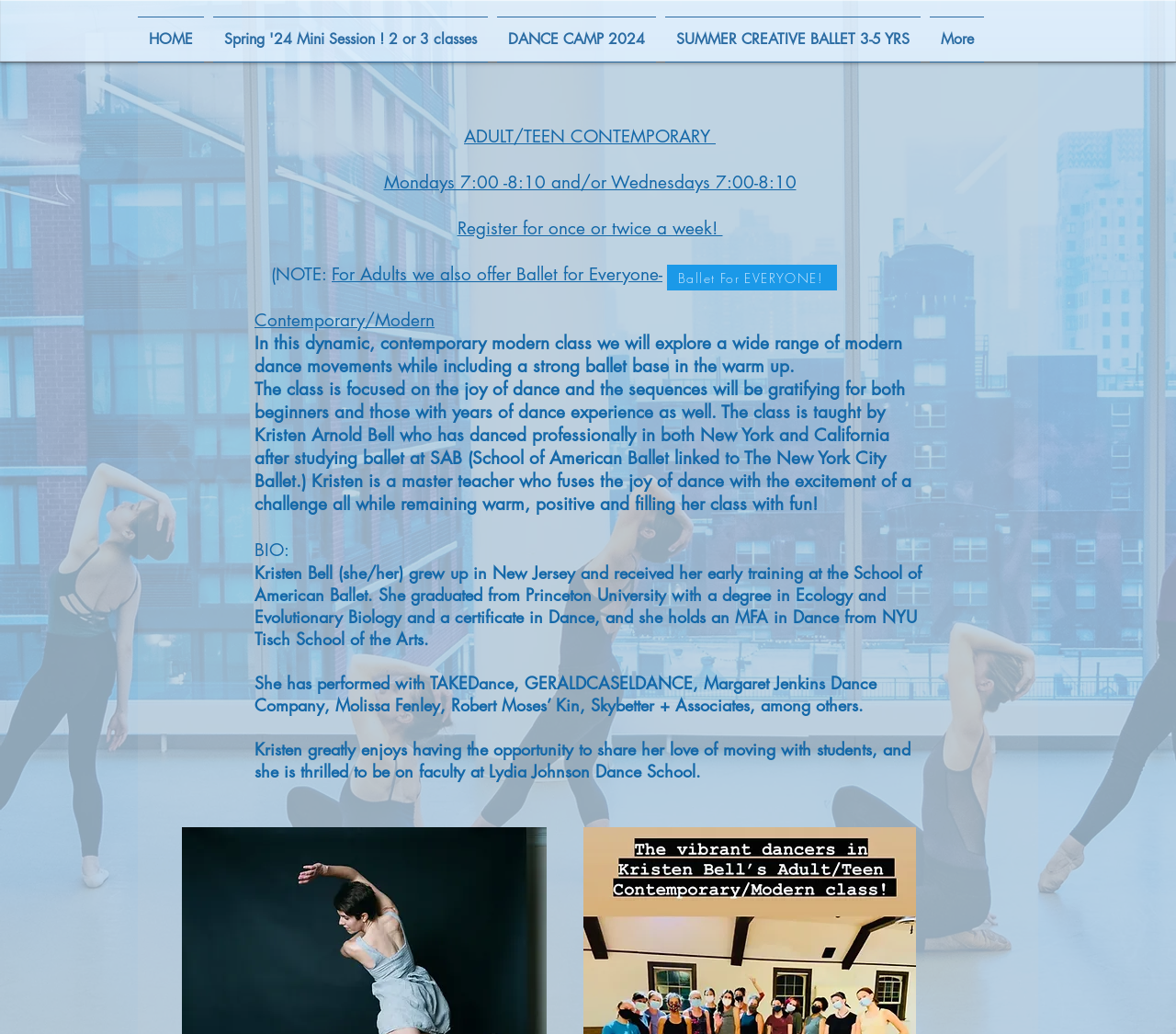What is the focus of the contemporary modern class?
Using the image as a reference, give a one-word or short phrase answer.

Joy of dance